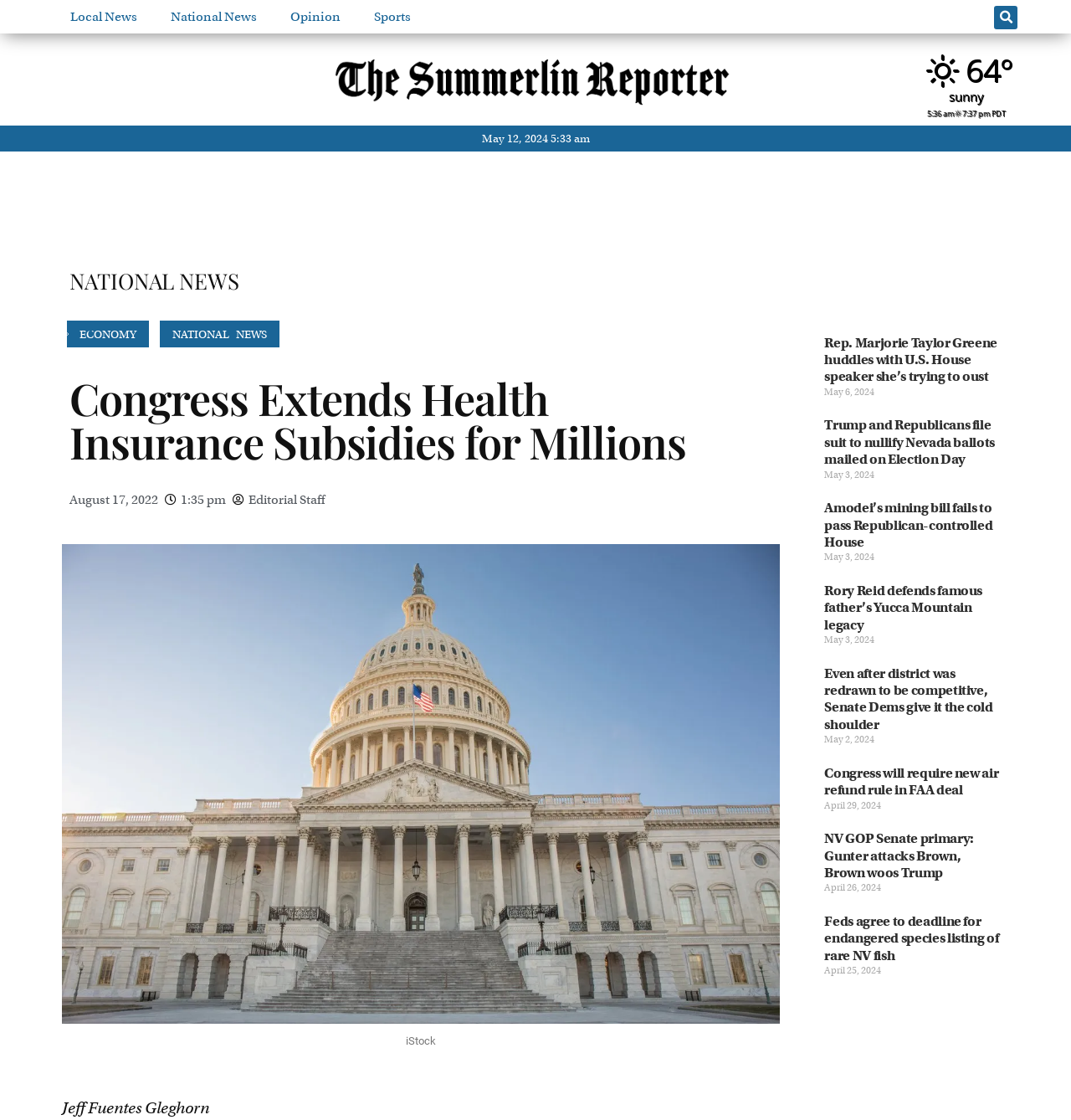Highlight the bounding box of the UI element that corresponds to this description: "National News".

[0.144, 0.007, 0.255, 0.022]